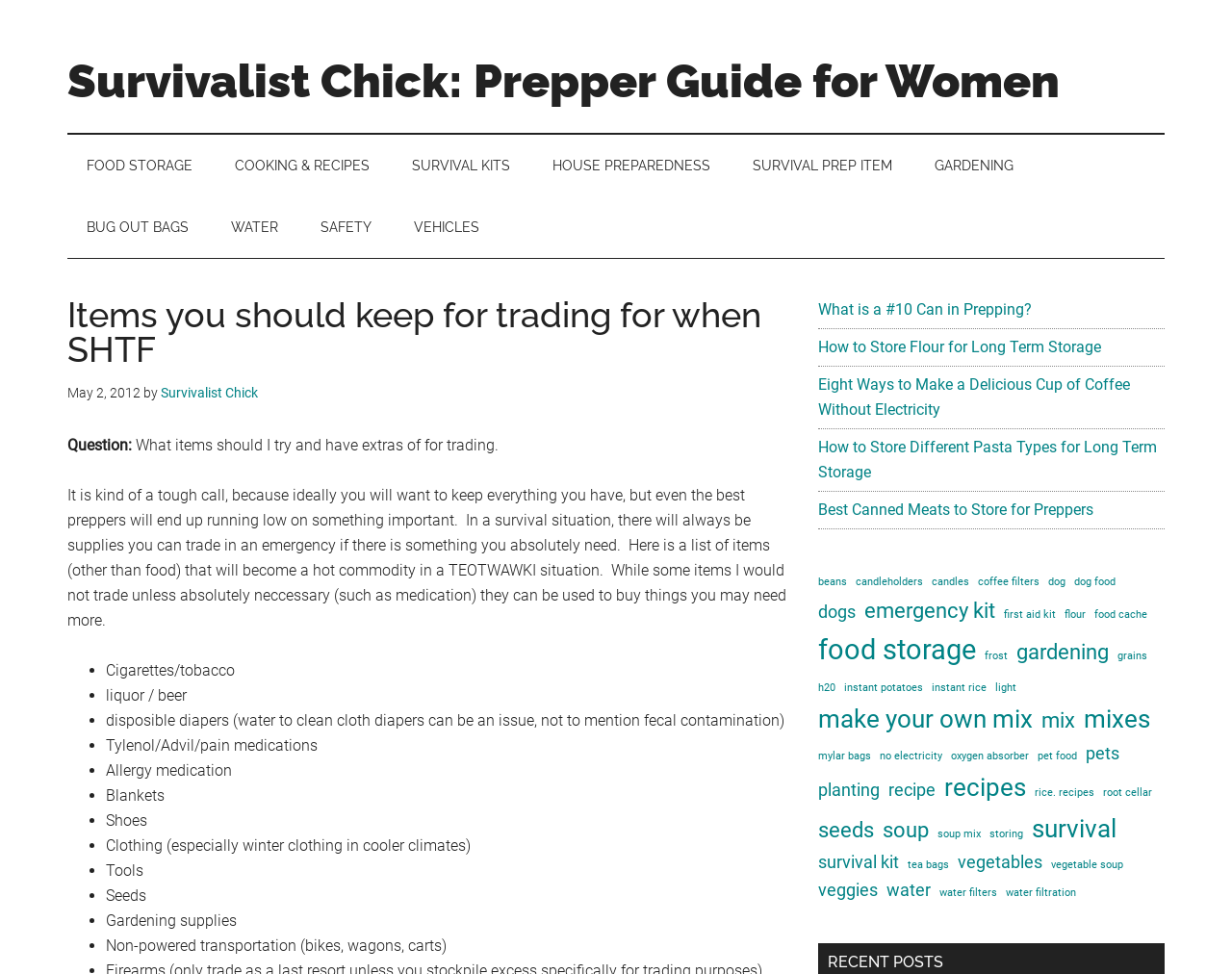Examine the screenshot and answer the question in as much detail as possible: What is the purpose of the list on the webpage?

The list on the webpage appears to be providing a collection of items that can be used for trading in emergency situations, such as TEOTWAWKI, and is intended to help individuals prepare for such scenarios.